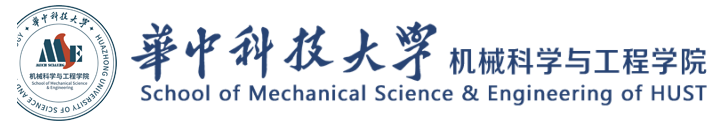Give a one-word or one-phrase response to the question: 
What is written in both English and Chinese characters?

The full name of the institution